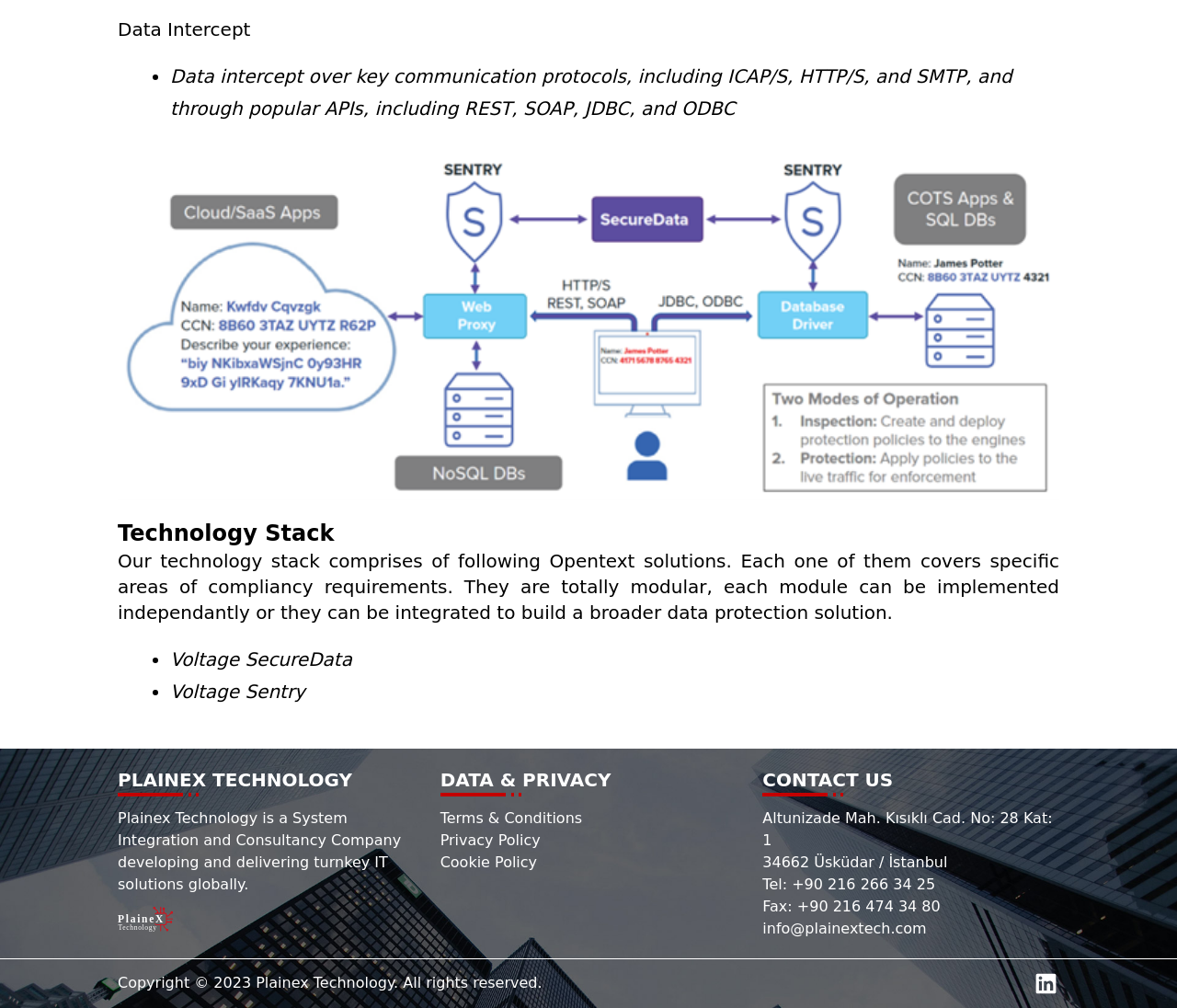What is the company name?
Please provide a comprehensive answer based on the contents of the image.

The company name can be found in the 'PLAINEX TECHNOLOGY' heading, which is located at the bottom left of the webpage, with a bounding box of [0.1, 0.761, 0.352, 0.79].